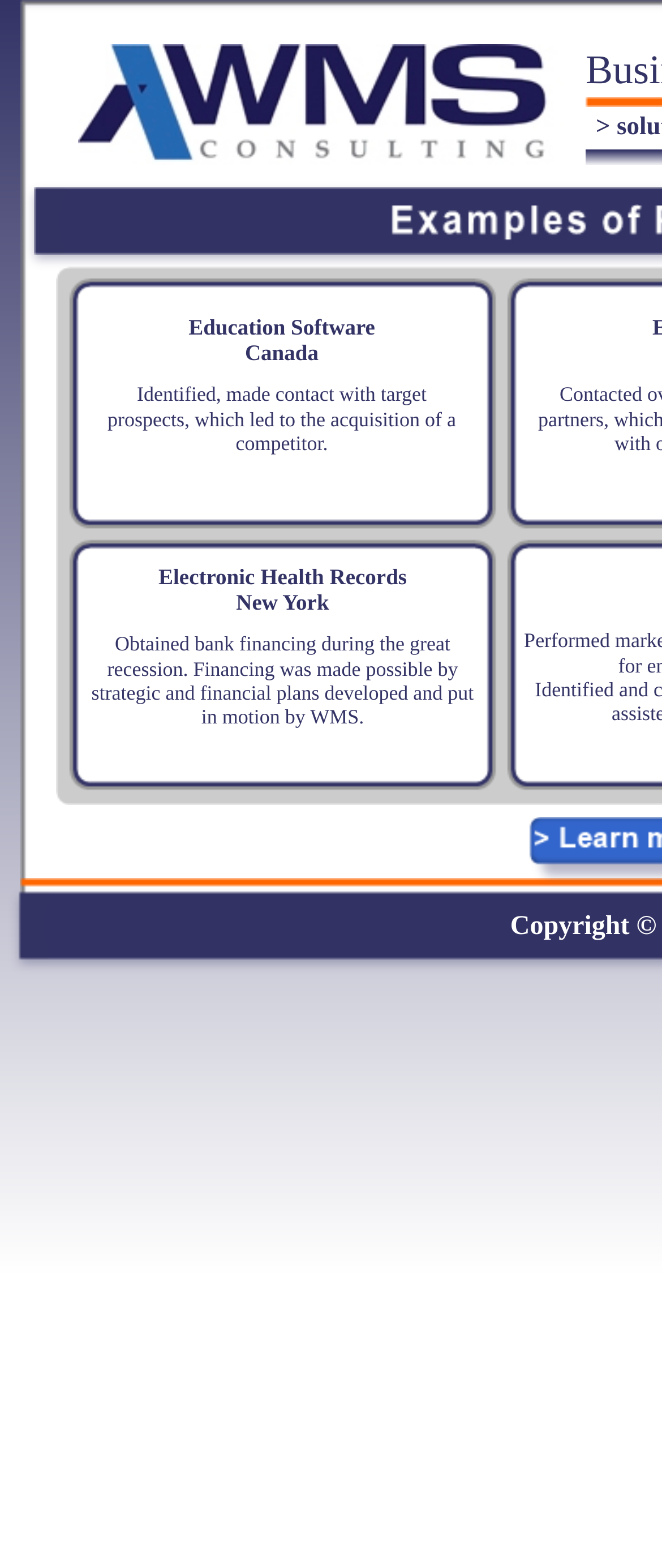Answer in one word or a short phrase: 
What is the purpose of WMS Consulting LLC?

Supporting strategic growth initiatives